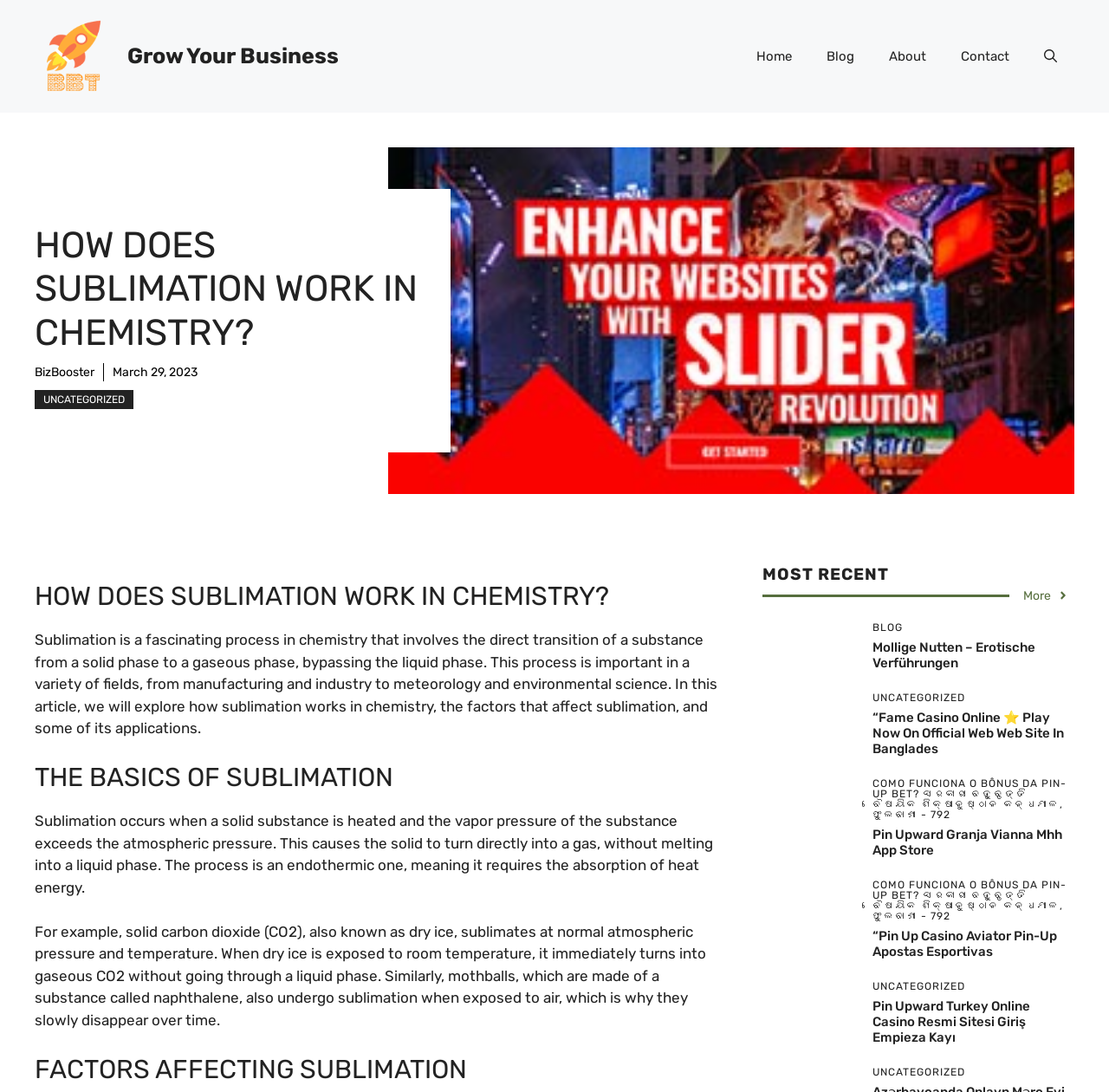Show the bounding box coordinates of the region that should be clicked to follow the instruction: "Click the 'More' link."

[0.923, 0.537, 0.964, 0.554]